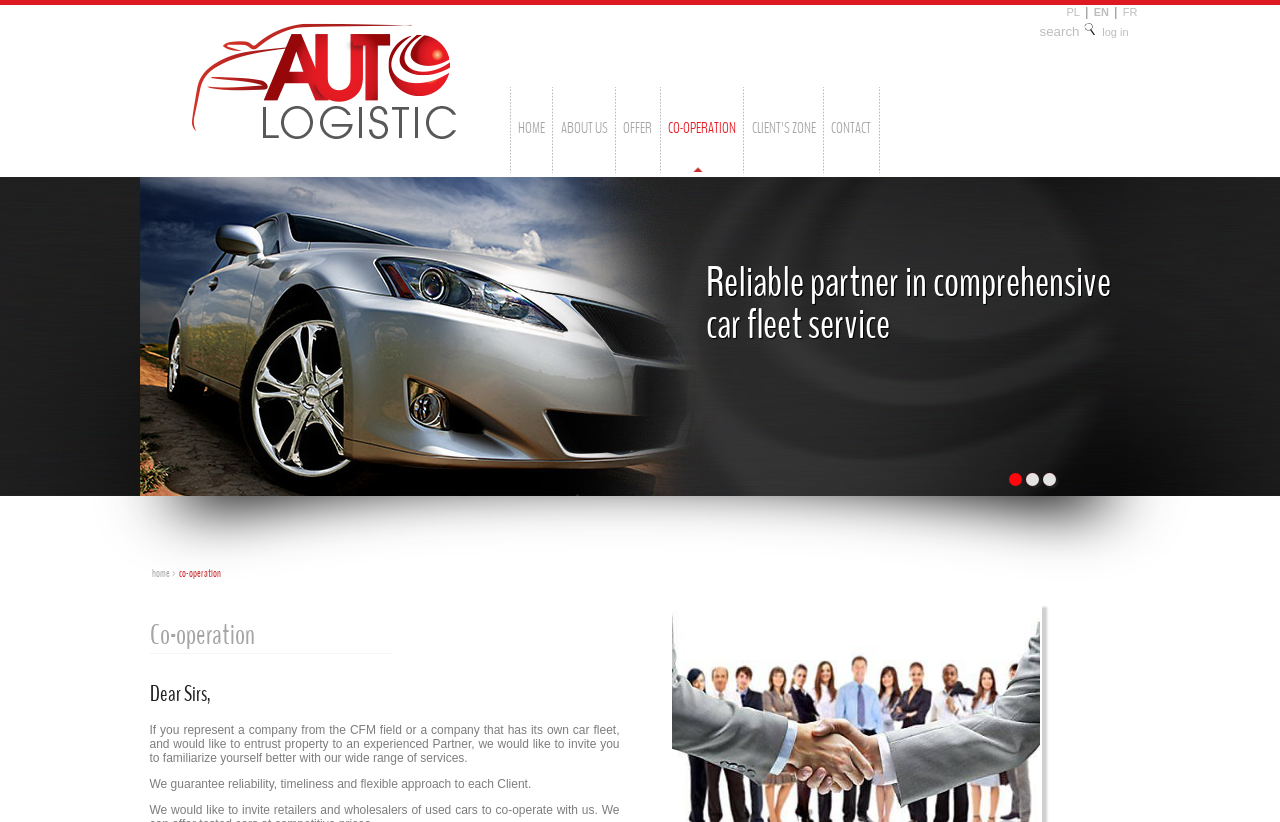Determine the bounding box coordinates of the clickable region to execute the instruction: "View all recent posts". The coordinates should be four float numbers between 0 and 1, denoted as [left, top, right, bottom].

None